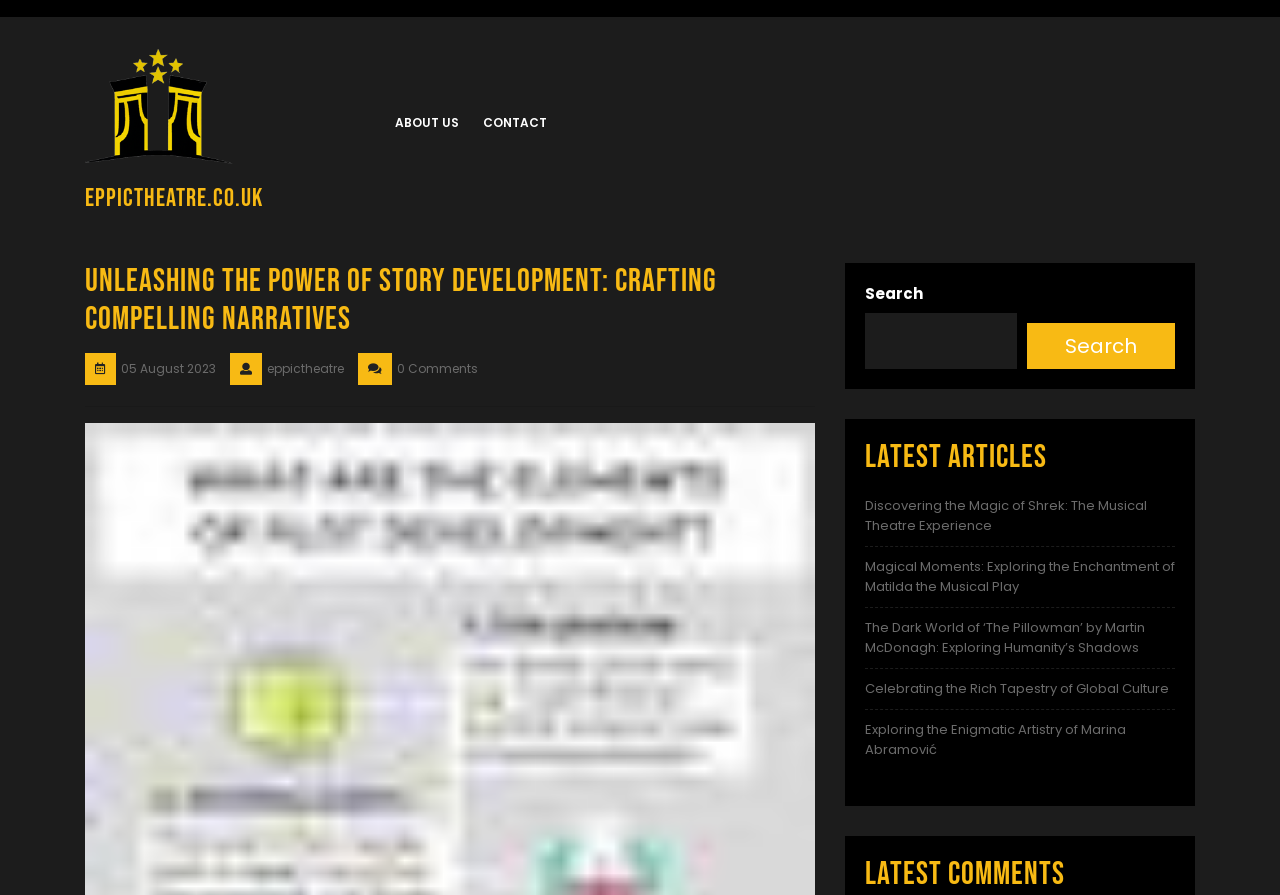Give a detailed account of the webpage, highlighting key information.

This webpage is about storytelling and narrative development, with a focus on the power of stories in human culture. At the top left corner, there is a logo and a link to the website "eppictheatre.co.uk", accompanied by an image. Below this, there is a heading with the same website name.

To the right of the logo, there is a top menu navigation bar with links to "ABOUT US" and "CONTACT". Below this, there is a heading that reads "Unleashing the Power of Story Development: Crafting Compelling Narratives", which is the main title of the webpage.

Underneath the main title, there are three lines of text: the date "05 August 2023", the website name "eppictheatre", and "0 Comments". A horizontal separator line follows, dividing the top section from the rest of the page.

On the right side of the page, there is a search bar with a search button. Above the search bar, there is a heading that reads "Latest articles". Below this, there are six links to different articles, each with a descriptive title. The articles appear to be about various topics related to storytelling, theatre, and culture.

Finally, at the bottom right corner of the page, there is a heading that reads "Latest comments", although there are no comments listed below it.